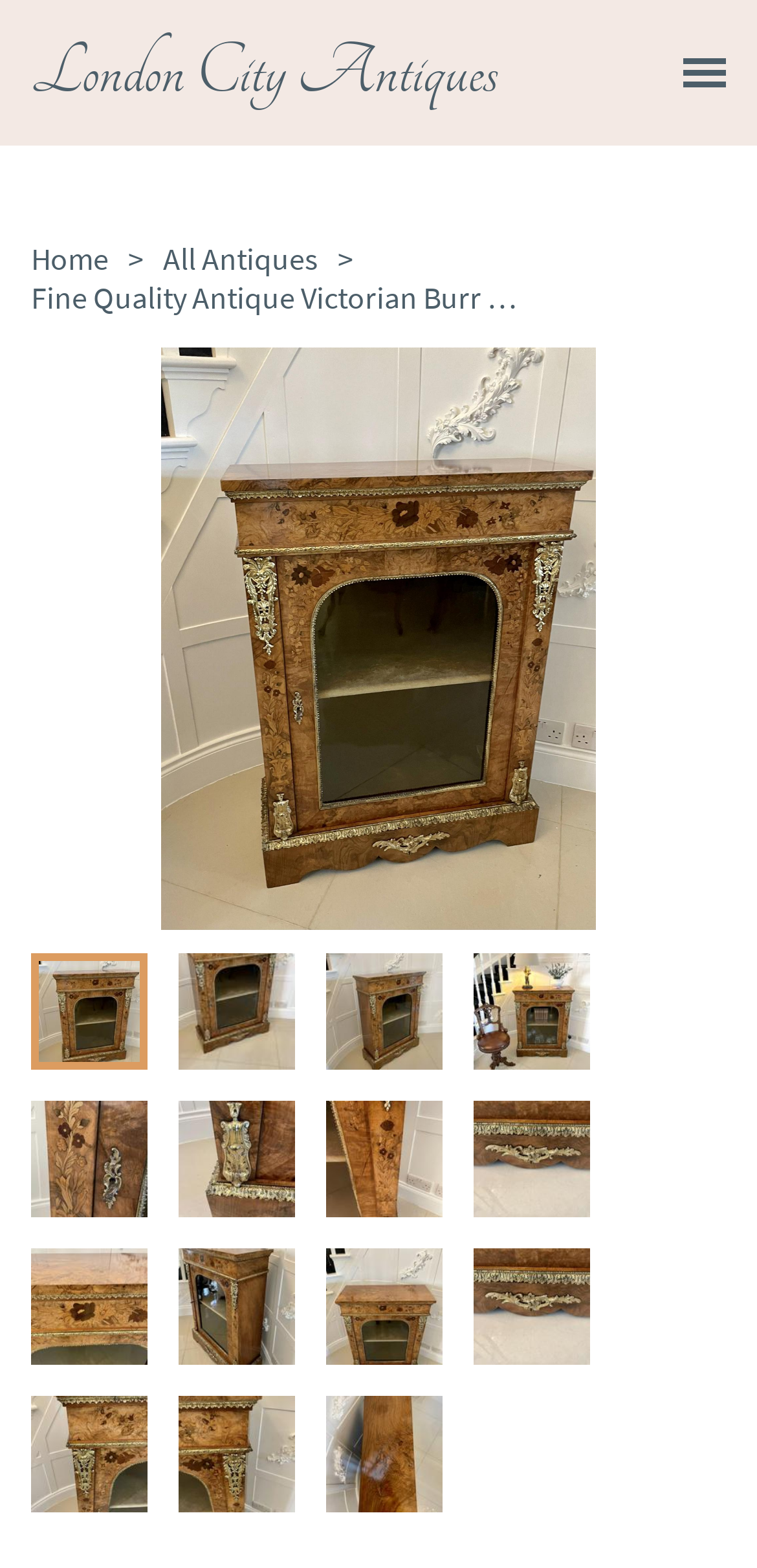Using the information in the image, give a detailed answer to the following question: What is the location of the 'Home' link?

Based on the bounding box coordinates of the 'Home >' link, I can see that it is located at the top left of the page, with coordinates [0.041, 0.152, 0.215, 0.177].